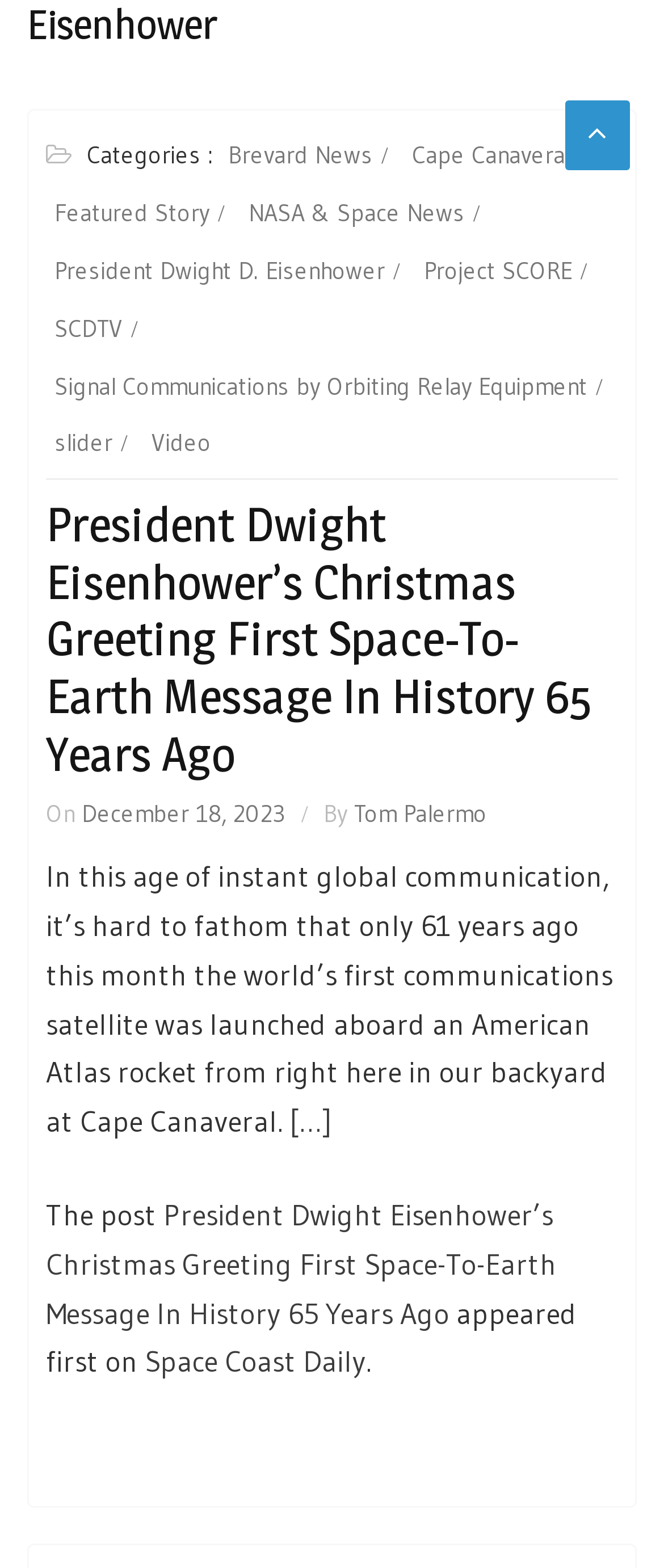Please look at the image and answer the question with a detailed explanation: What is the name of the website?

The name of the website is Space Coast Daily, which is mentioned at the bottom of the webpage.